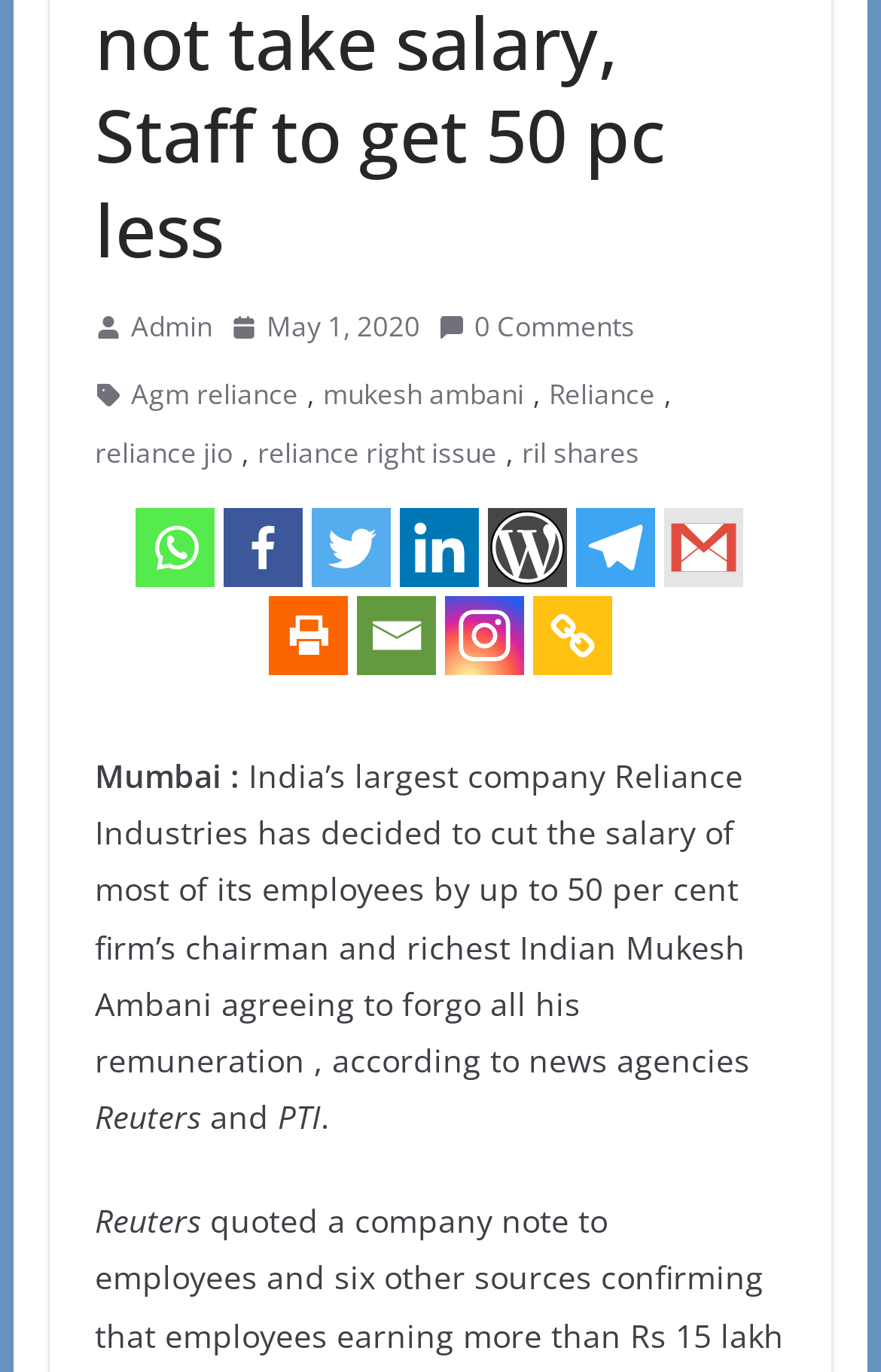Please indicate the bounding box coordinates for the clickable area to complete the following task: "Check out Agm reliance". The coordinates should be specified as four float numbers between 0 and 1, i.e., [left, top, right, bottom].

[0.148, 0.27, 0.338, 0.305]